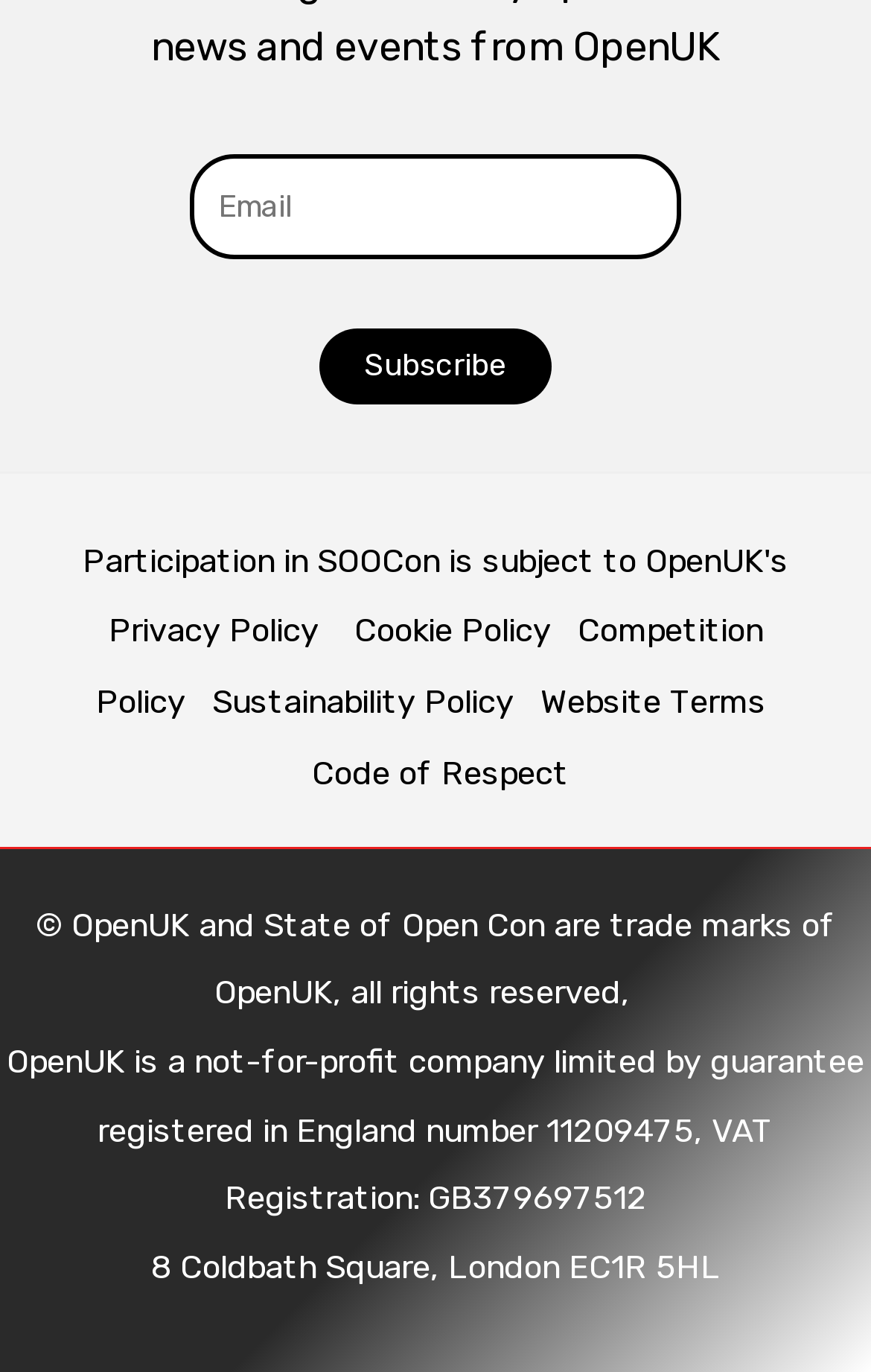What is the button text above the footer section?
Refer to the image and provide a one-word or short phrase answer.

Subscribe